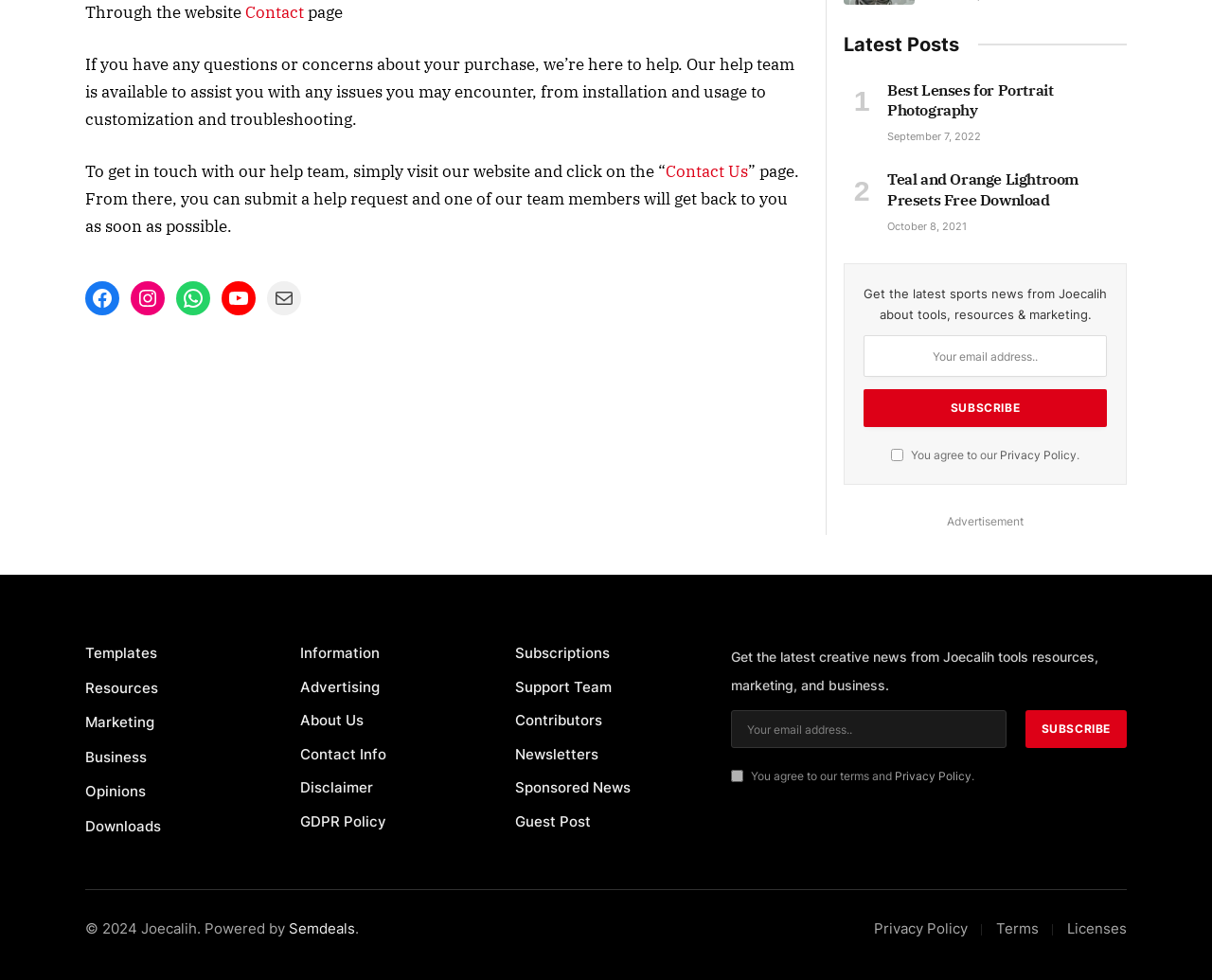Given the description About Us, predict the bounding box coordinates of the UI element. Ensure the coordinates are in the format (top-left x, top-left y, bottom-right x, bottom-right y) and all values are between 0 and 1.

[0.248, 0.726, 0.3, 0.744]